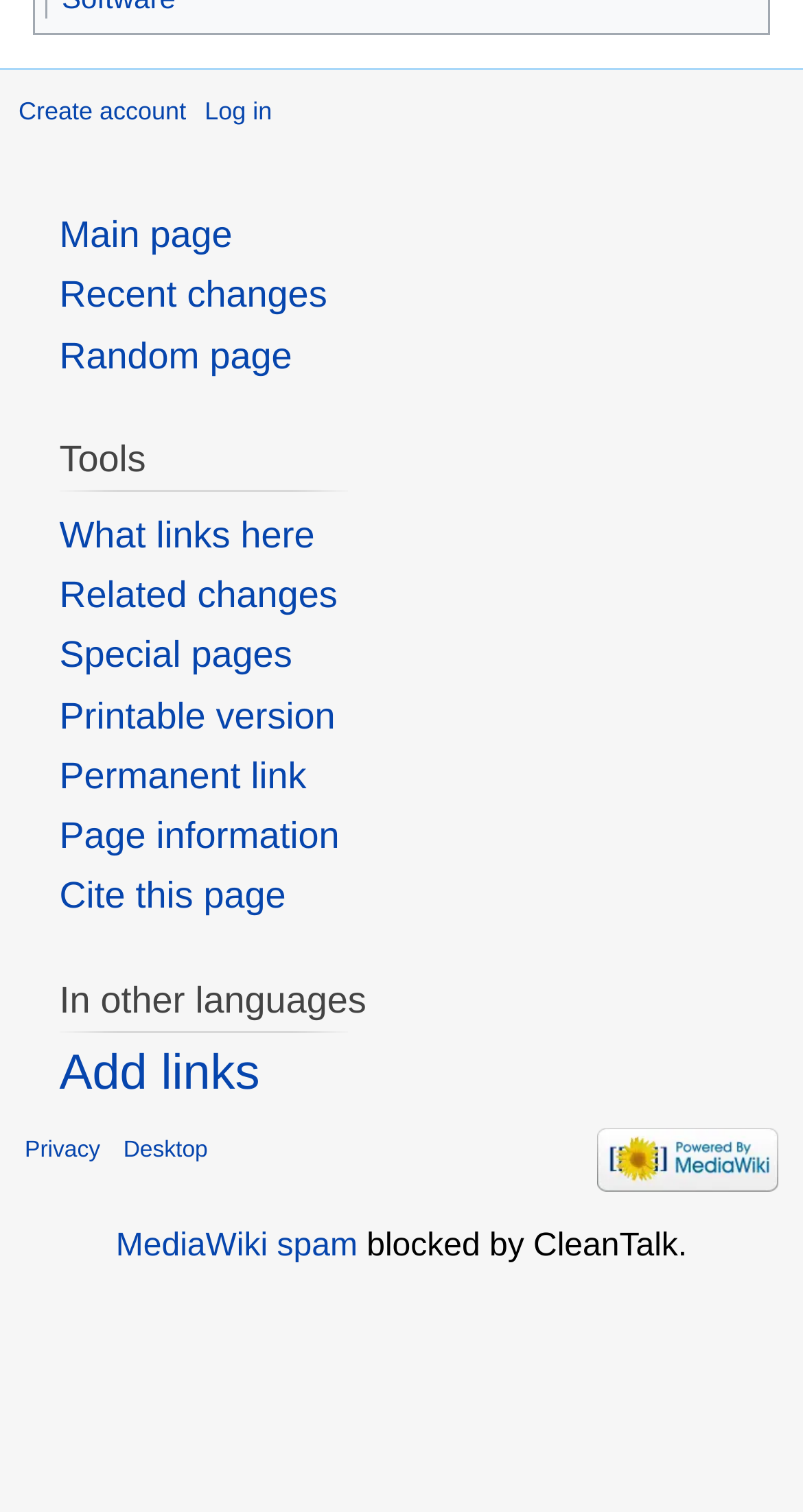What is the text of the link at the bottom of the page?
Look at the image and respond with a single word or a short phrase.

MediaWiki spam